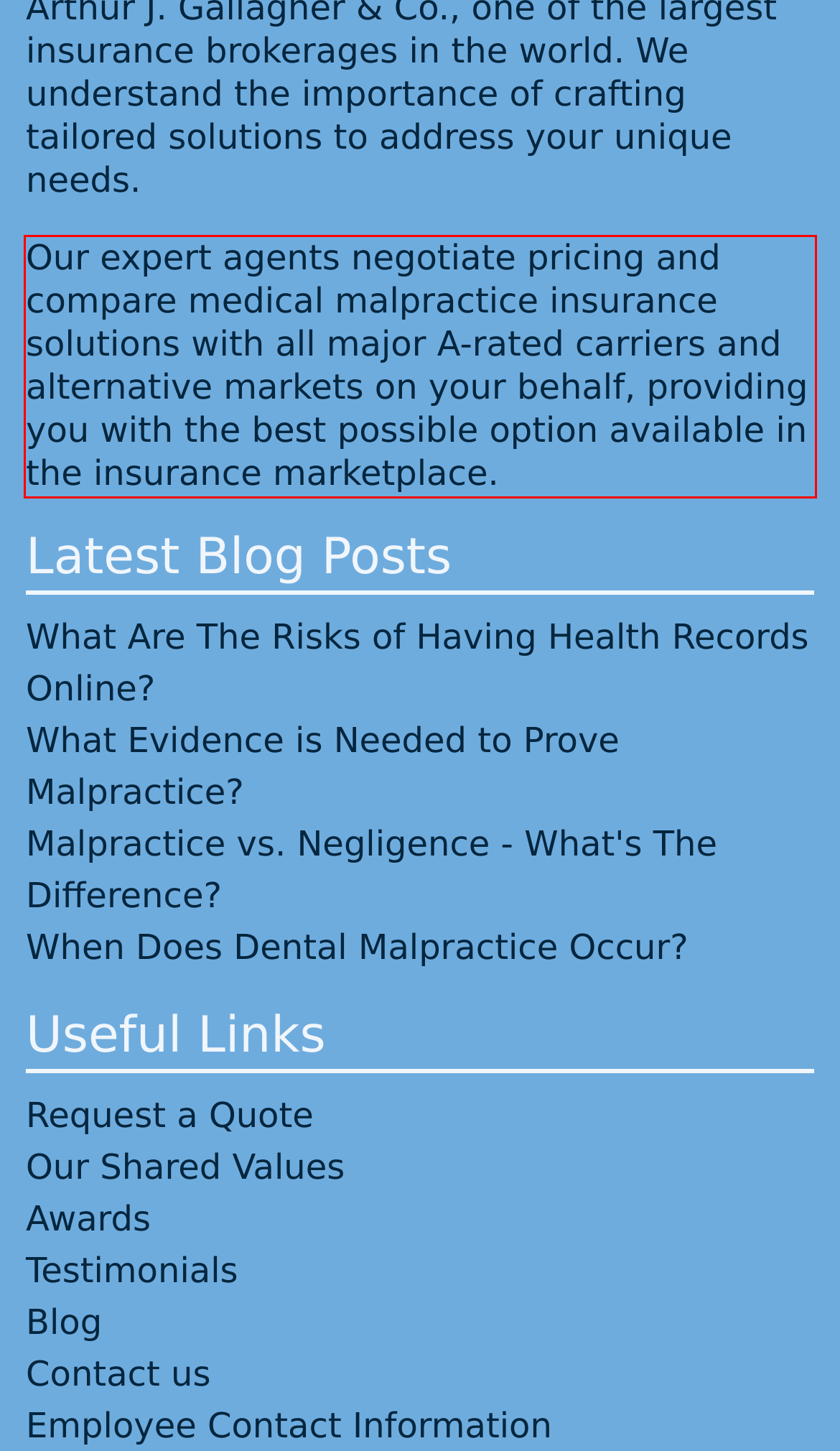You are presented with a screenshot containing a red rectangle. Extract the text found inside this red bounding box.

Our expert agents negotiate pricing and compare medical malpractice insurance solutions with all major A-rated carriers and alternative markets on your behalf, providing you with the best possible option available in the insurance marketplace.